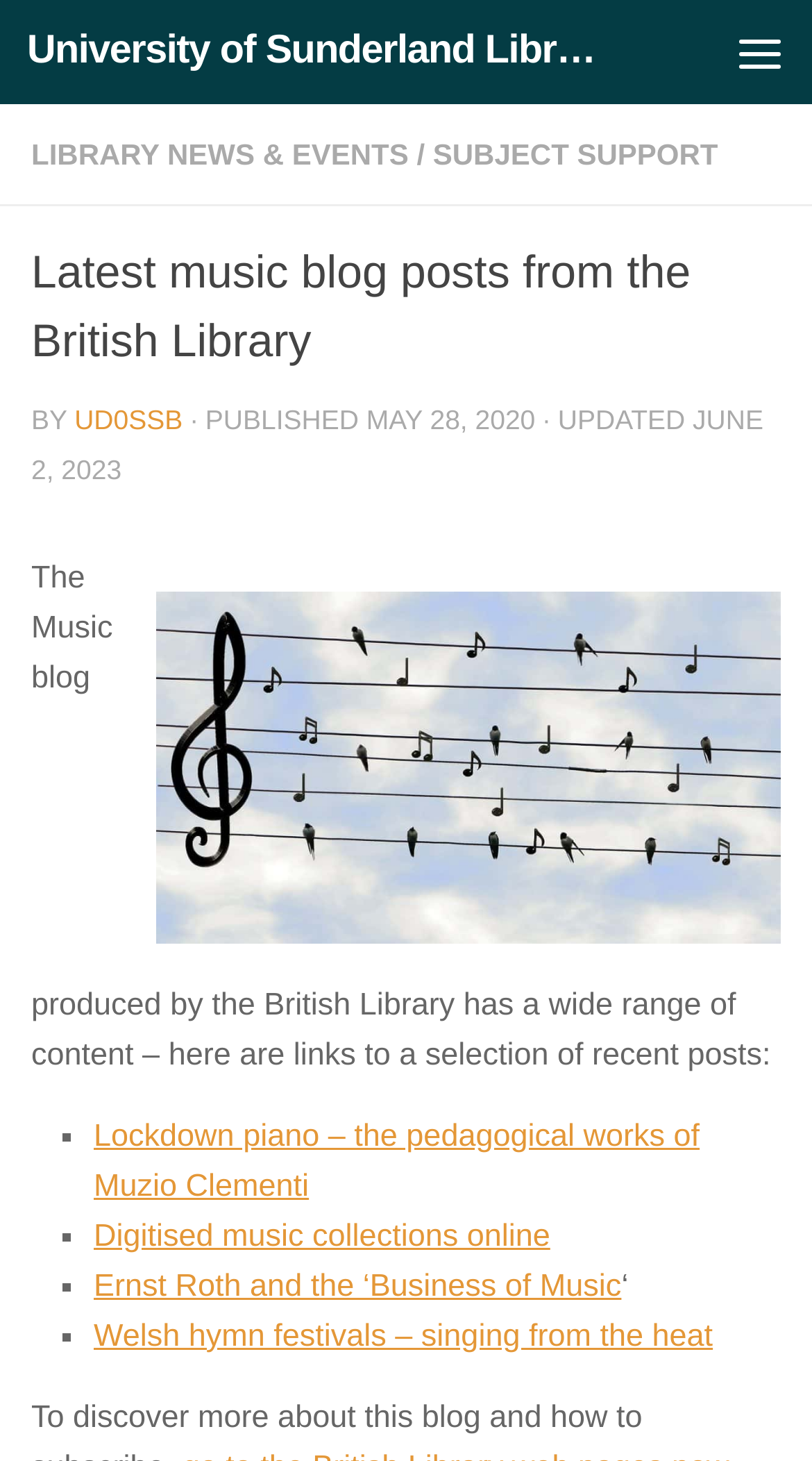Determine the heading of the webpage and extract its text content.

Latest music blog posts from the British Library